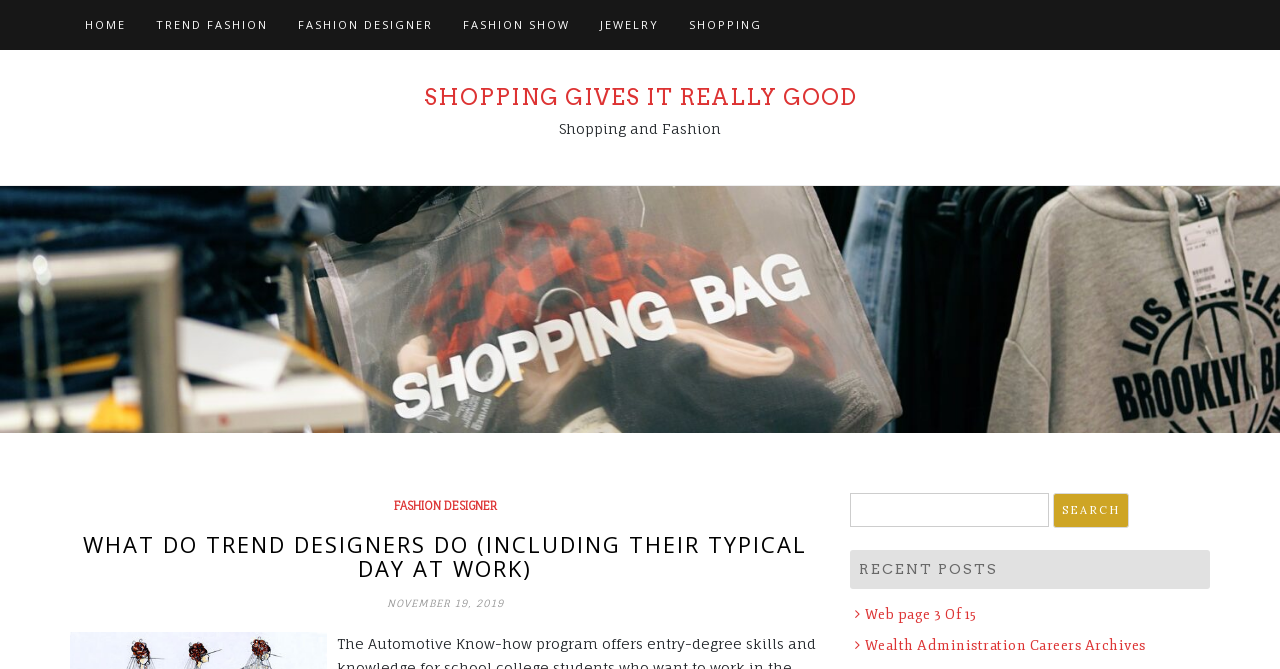Construct a comprehensive description capturing every detail on the webpage.

This webpage is about fashion and shopping, with a focus on the role of fashion designers. At the top left, there are six navigation links: "HOME", "TREND FASHION", "FASHION DESIGNER", "FASHION SHOW", "JEWELRY", and "SHOPPING". Below these links, there is a large heading that reads "SHOPPING GIVES IT REALLY GOOD". 

To the right of this heading, there is a link with the same text, and below it, a static text that says "Shopping and Fashion". Further down, there is a link to "FASHION DESIGNER" and a heading that asks "WHAT DO FASHION DESIGNERS DO (INCLUDING THEIR TYPICAL DAY AT WORK)". 

Below this heading, there is a static text that displays the date "NOVEMBER 19, 2019". On the right side of the page, there is a search bar with a label "Search for:" and a button that says "Search". 

Below the search bar, there is a heading that says "RECENT POSTS", and two links to other pages: "Web page 3 Of 15" and "Wealth Administration Careers Archives".